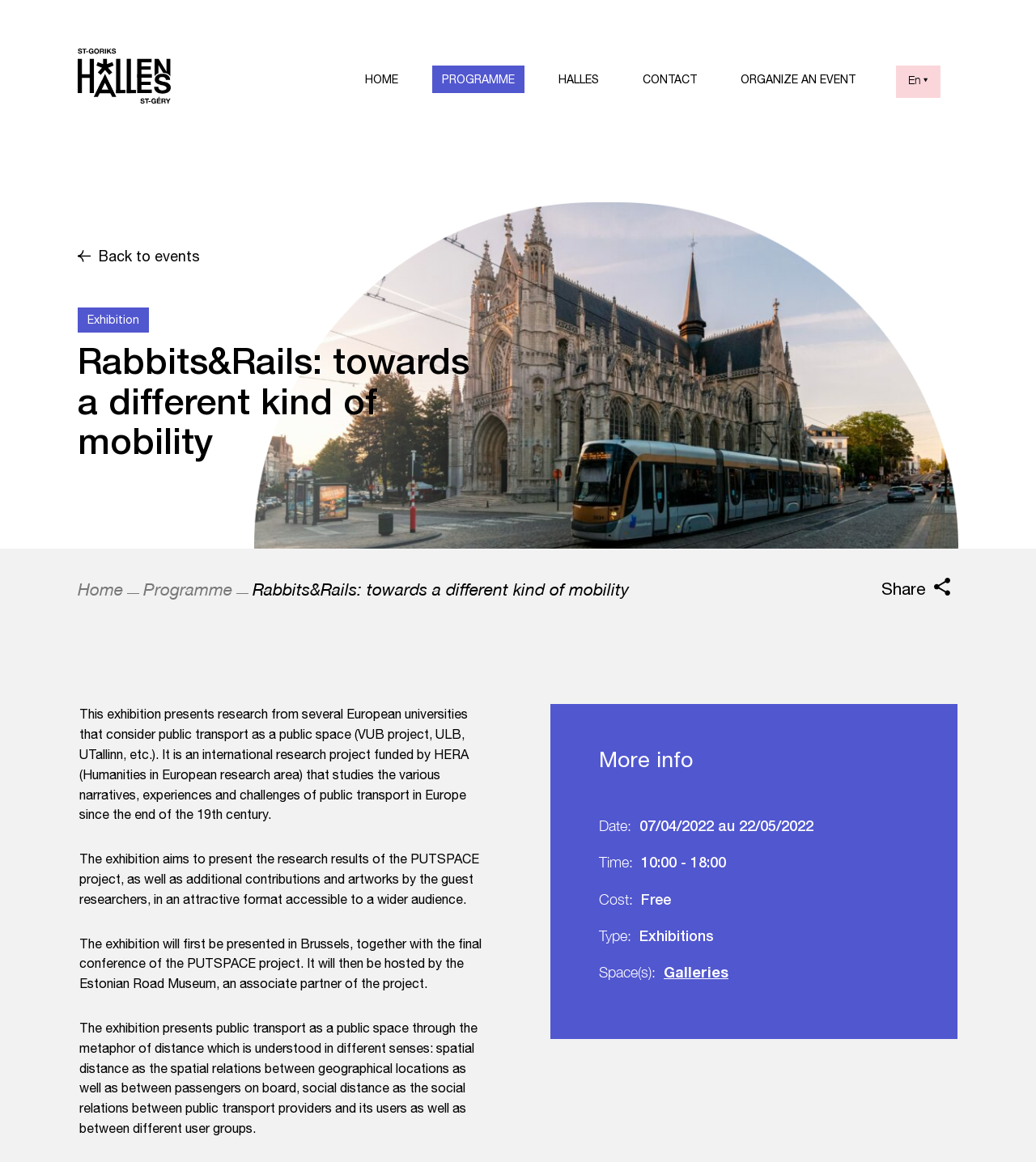Please find the bounding box coordinates of the element's region to be clicked to carry out this instruction: "Go to the PROGRAMME page".

[0.417, 0.057, 0.506, 0.08]